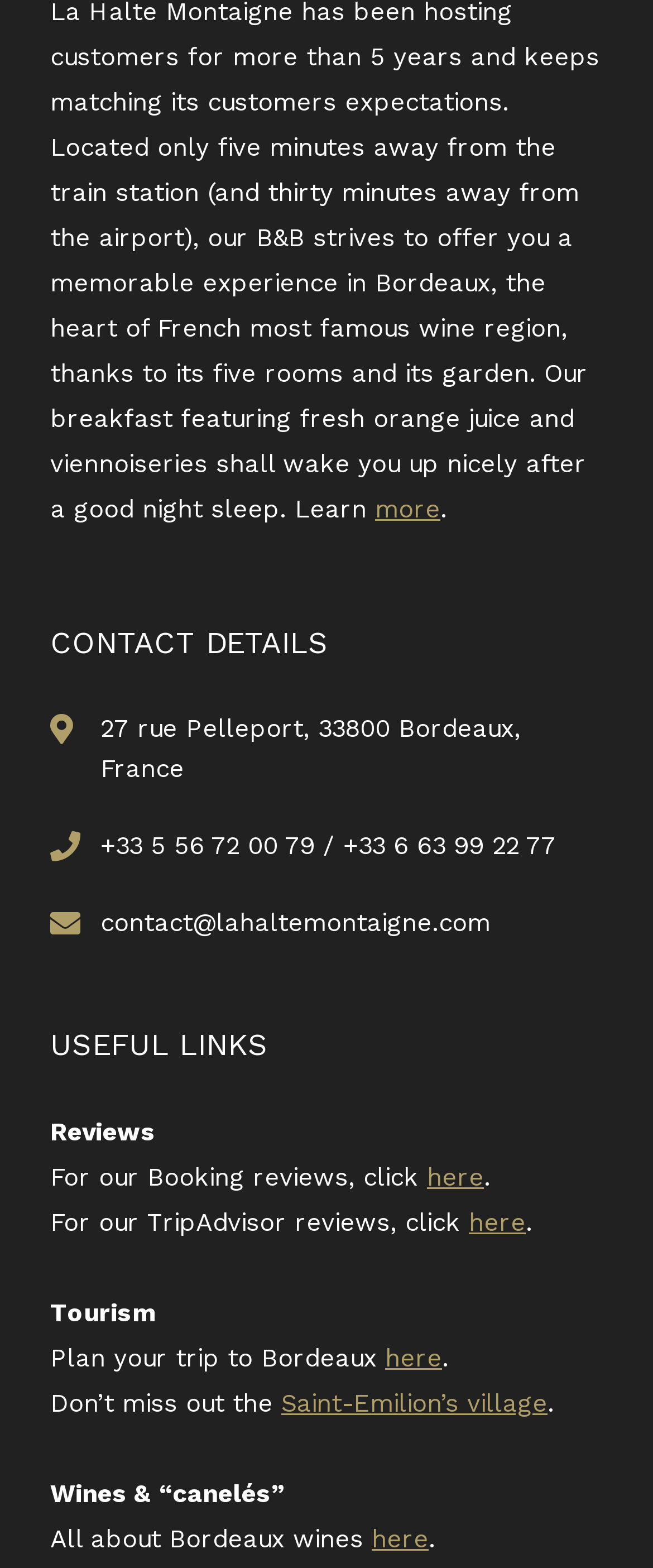How many phone numbers are provided?
From the image, respond with a single word or phrase.

2